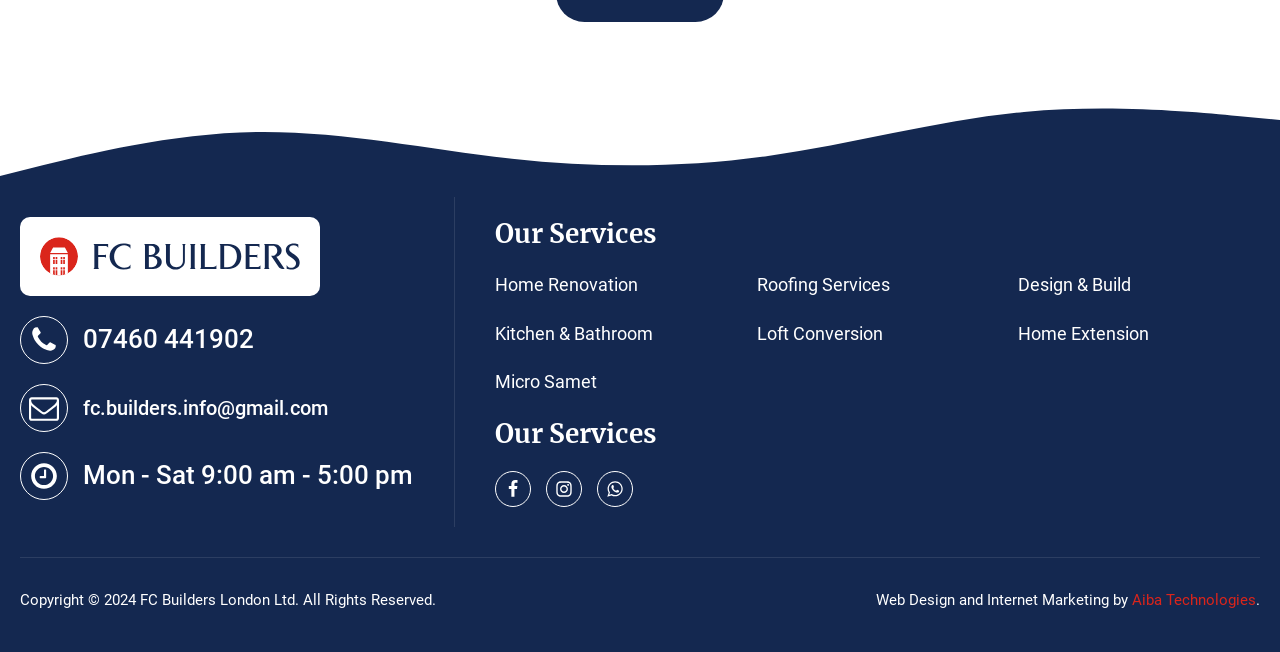Predict the bounding box coordinates of the area that should be clicked to accomplish the following instruction: "Check the Facebook page". The bounding box coordinates should consist of four float numbers between 0 and 1, i.e., [left, top, right, bottom].

[0.394, 0.736, 0.408, 0.764]